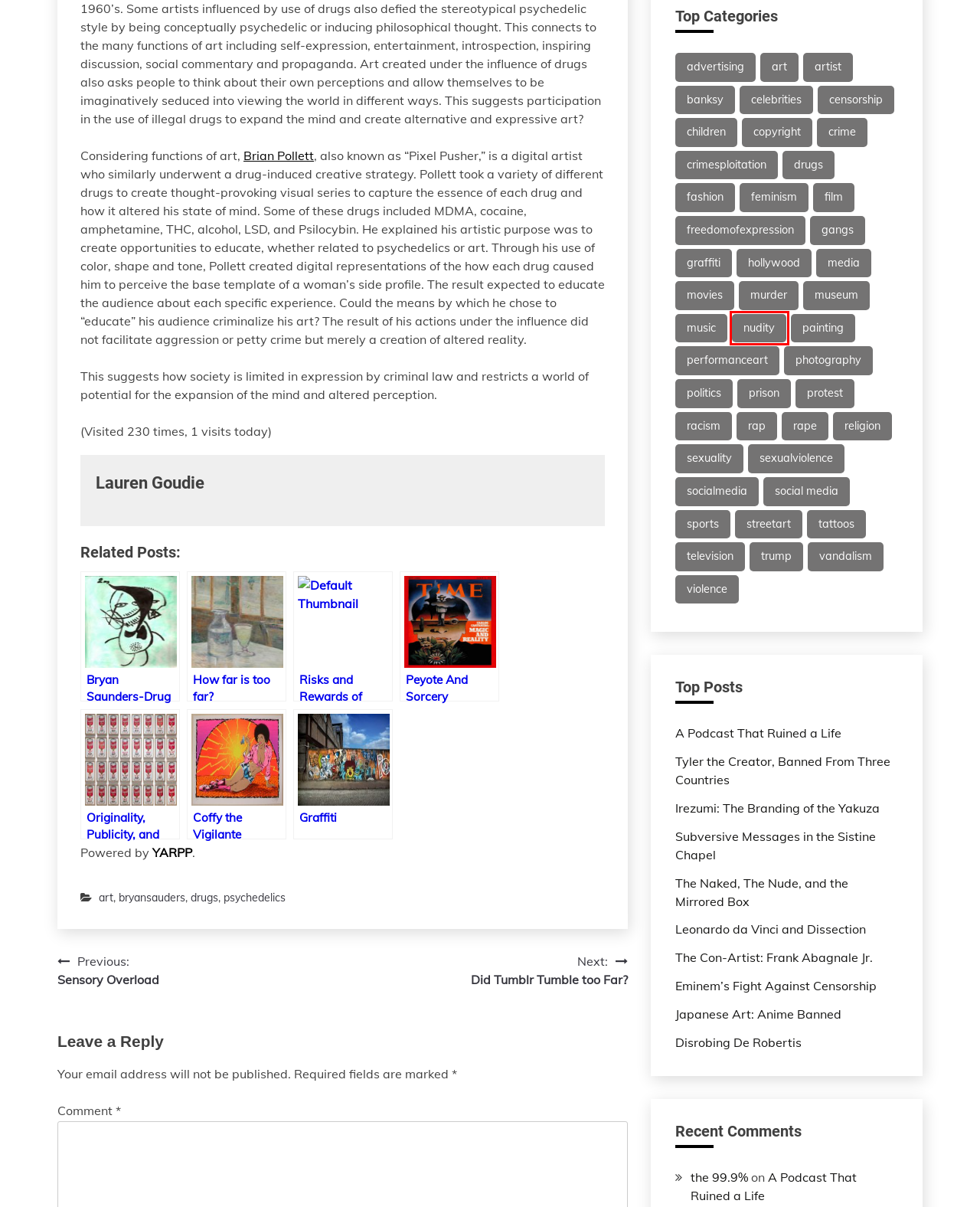You are presented with a screenshot of a webpage that includes a red bounding box around an element. Determine which webpage description best matches the page that results from clicking the element within the red bounding box. Here are the candidates:
A. nudity |
B. film |
C. politics |
D. sexualviolence |
E. children |
F. tattoos |
G. fashion |
H. Subversive Messages in the Sistine Chapel |

A